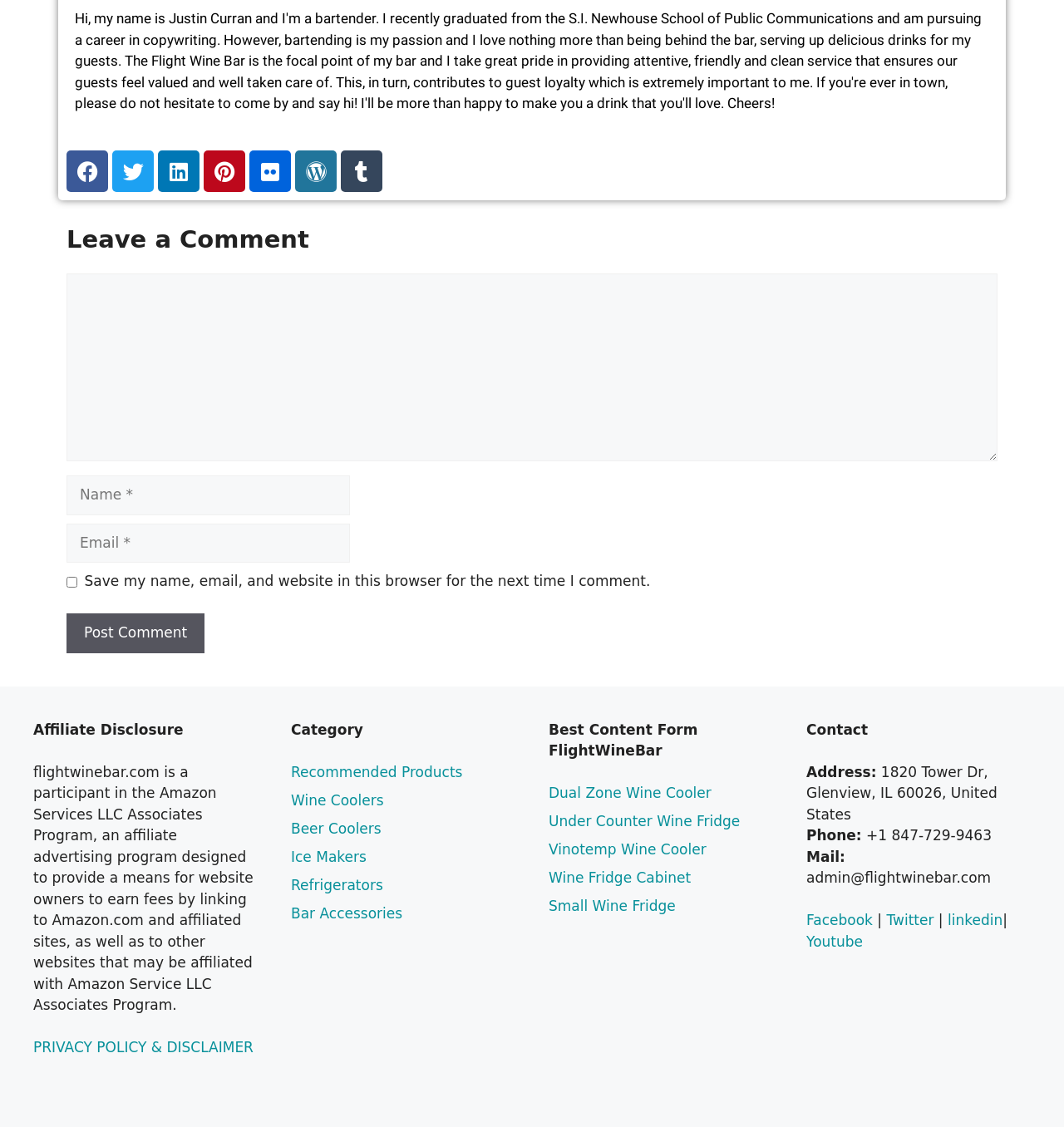Determine the bounding box coordinates of the clickable region to follow the instruction: "Enter your comment".

[0.062, 0.243, 0.938, 0.409]